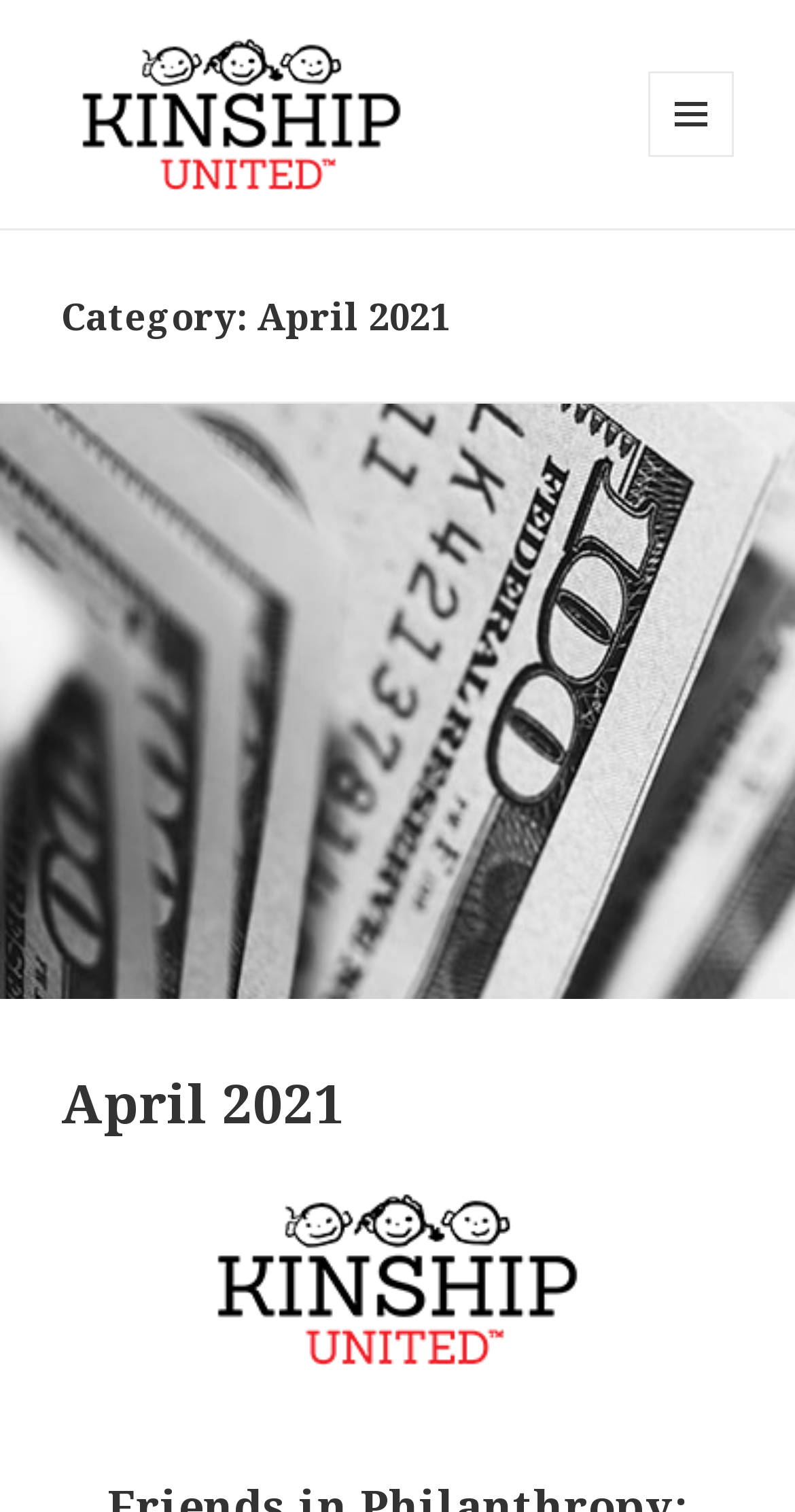Using the format (top-left x, top-left y, bottom-right x, bottom-right y), provide the bounding box coordinates for the described UI element. All values should be floating point numbers between 0 and 1: parent_node: Friends In Philanthropy

[0.077, 0.059, 0.53, 0.086]